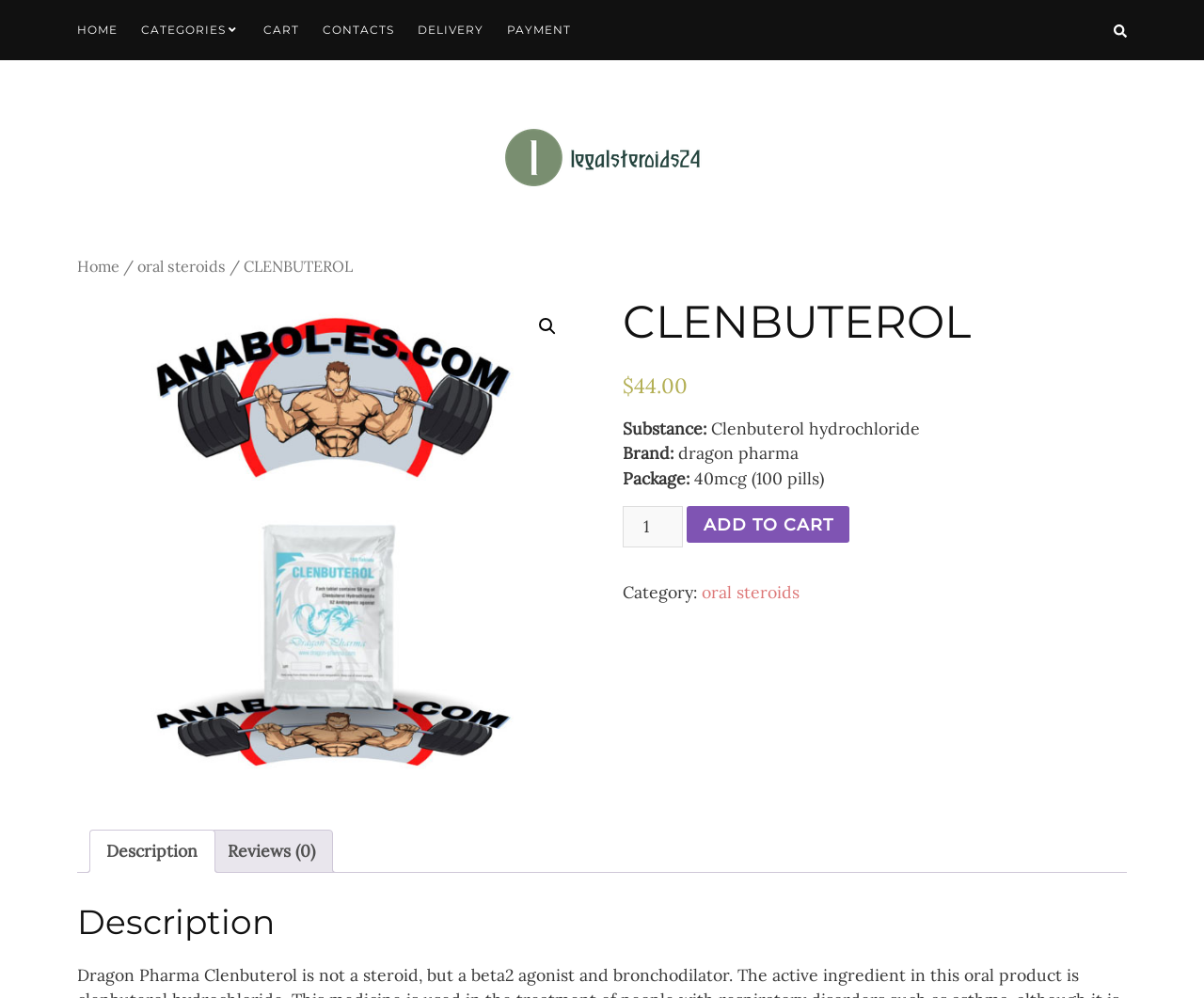Use a single word or phrase to answer the question:
What is the purpose of the button?

ADD TO CART